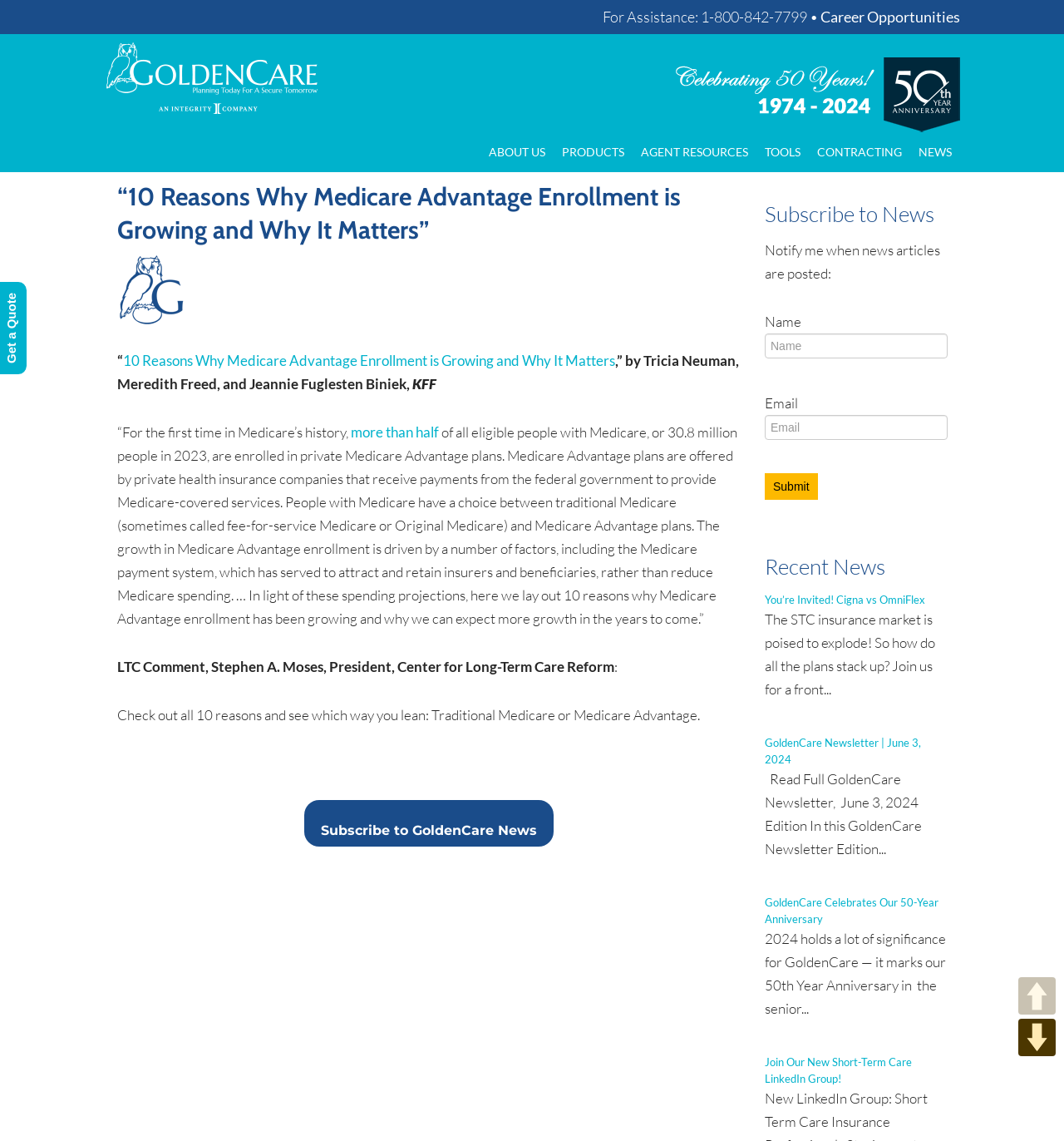Can you find the bounding box coordinates of the area I should click to execute the following instruction: "Subscribe to GoldenCare News"?

[0.301, 0.721, 0.504, 0.735]